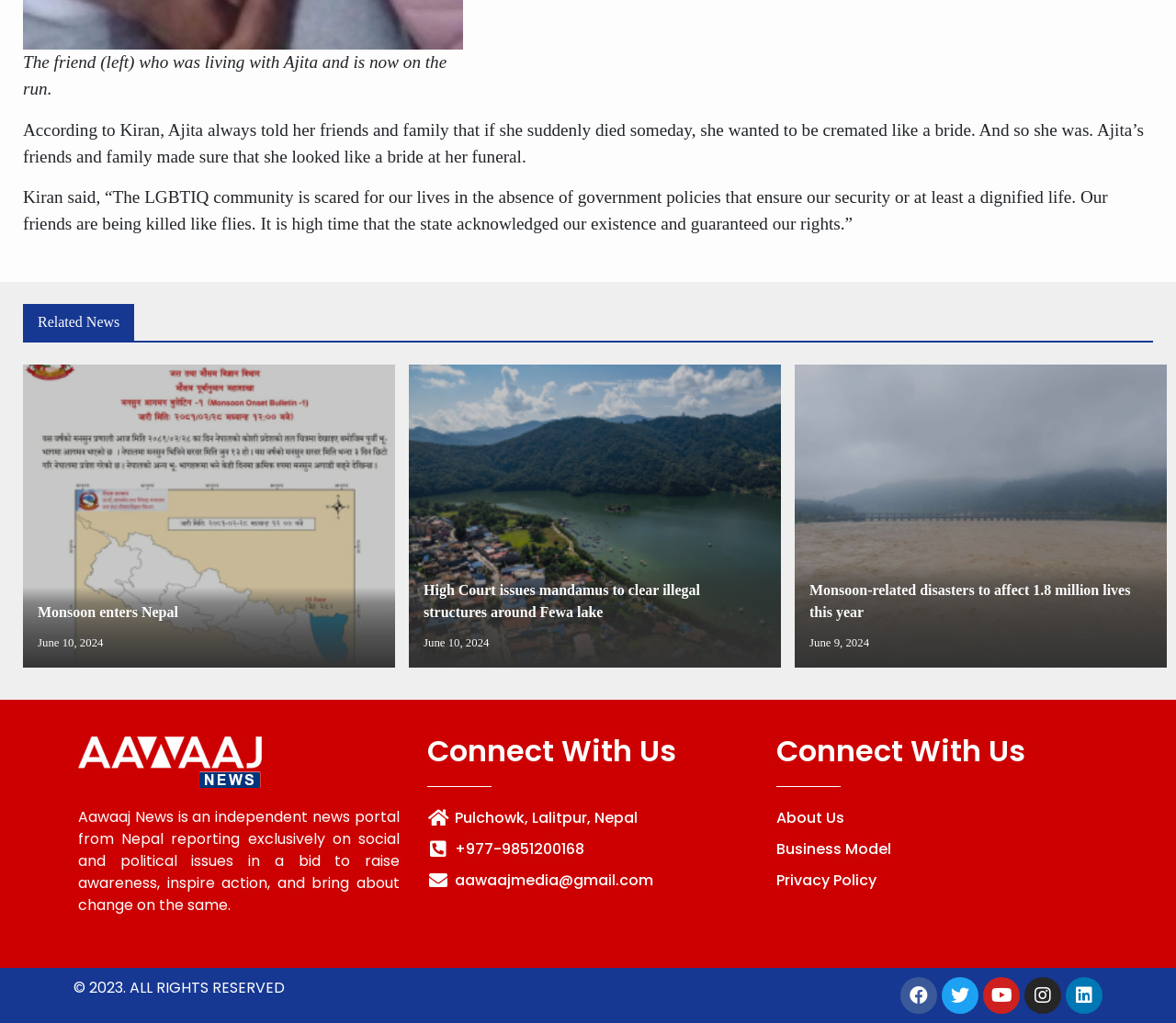Could you find the bounding box coordinates of the clickable area to complete this instruction: "Learn more about Monsoon-related disasters"?

[0.676, 0.356, 0.992, 0.653]